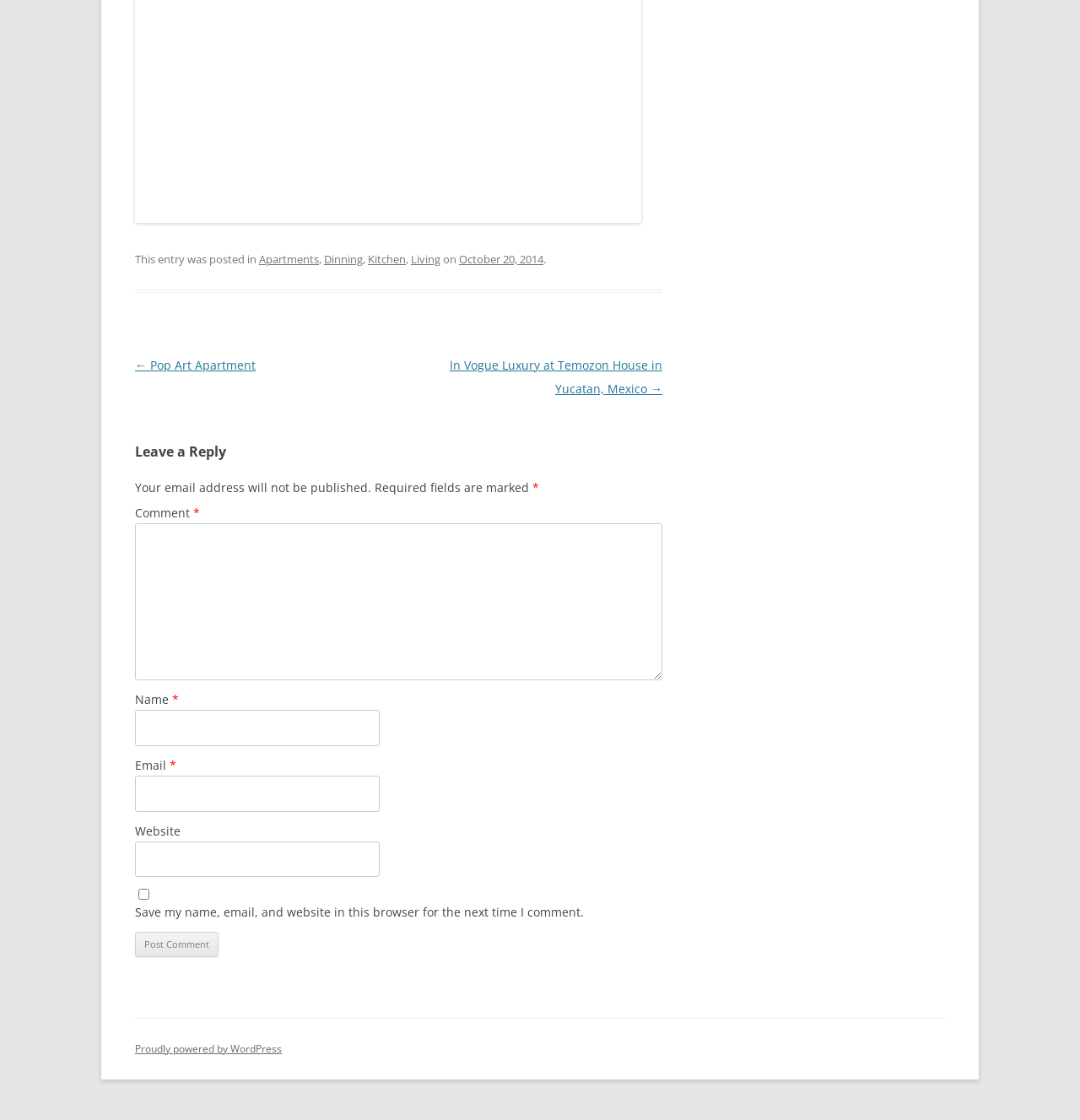Respond with a single word or phrase for the following question: 
What is the title of the previous post?

Pop Art Apartment